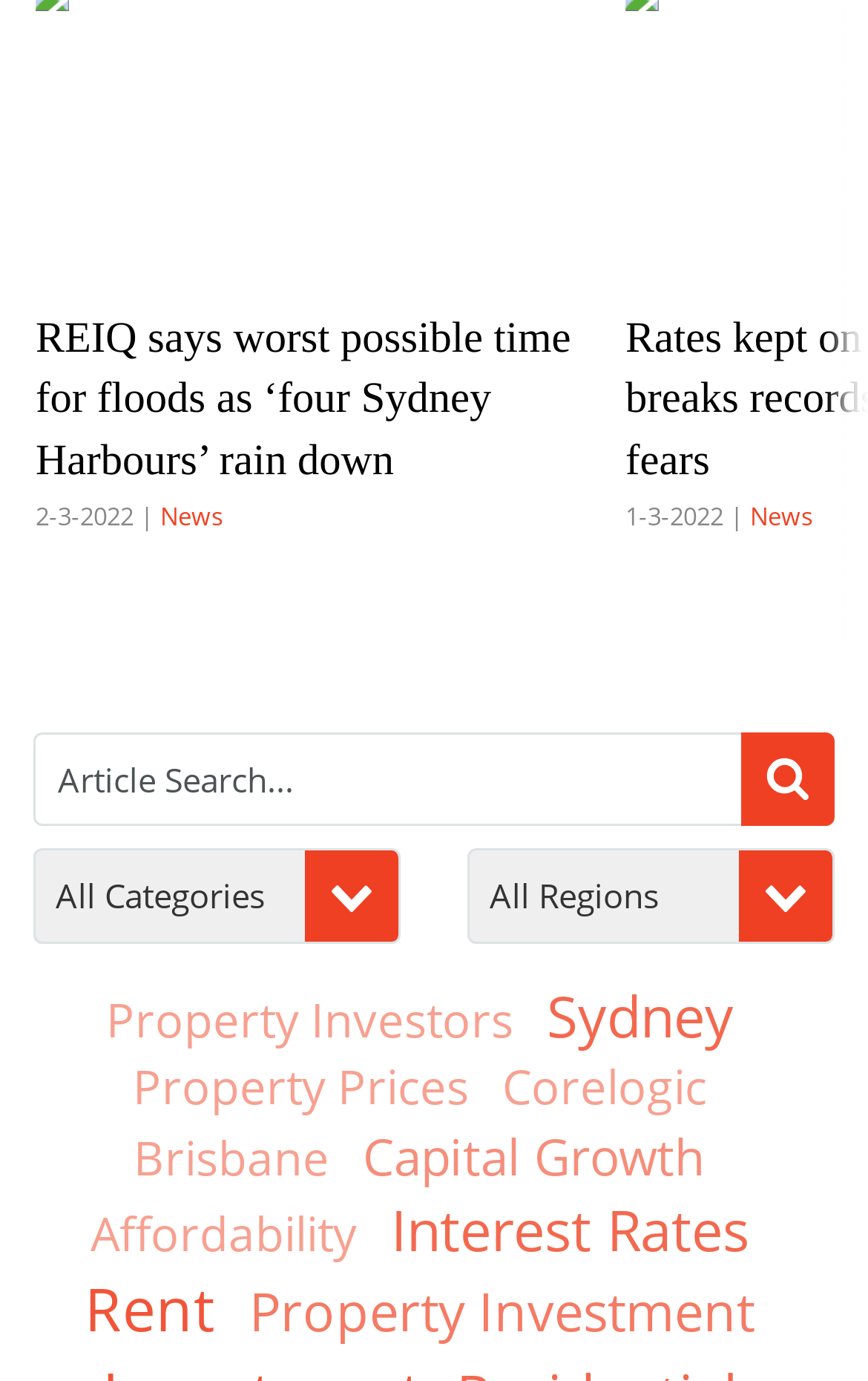Show the bounding box coordinates for the HTML element described as: "Property Investment".

[0.285, 0.919, 0.872, 0.981]